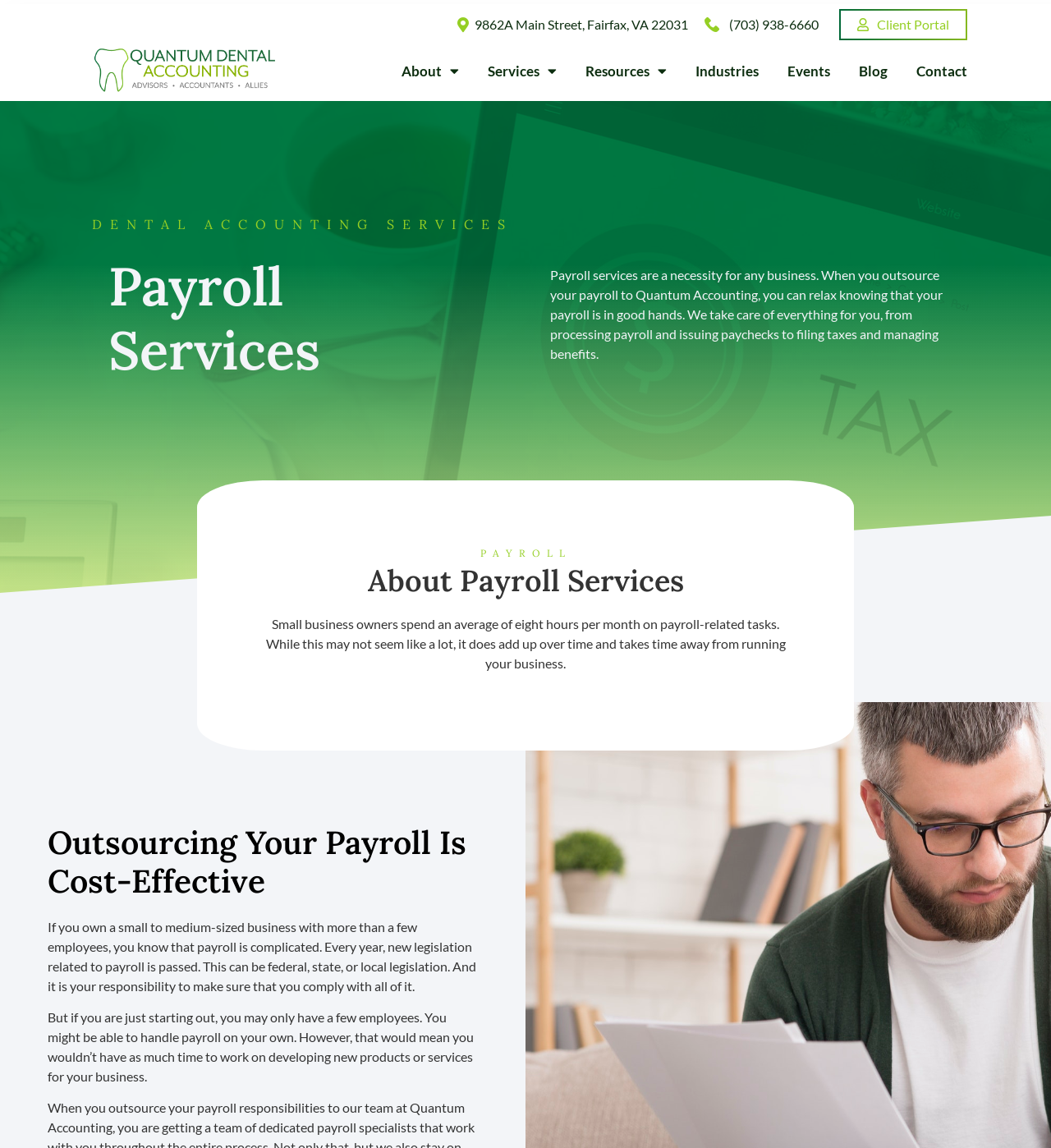Carefully examine the image and provide an in-depth answer to the question: What is the main service provided by Quantum Accounting?

I found the main service by looking at the headings on the webpage and found the one that is most prominent and relevant to the content, which is 'Payroll Services'.